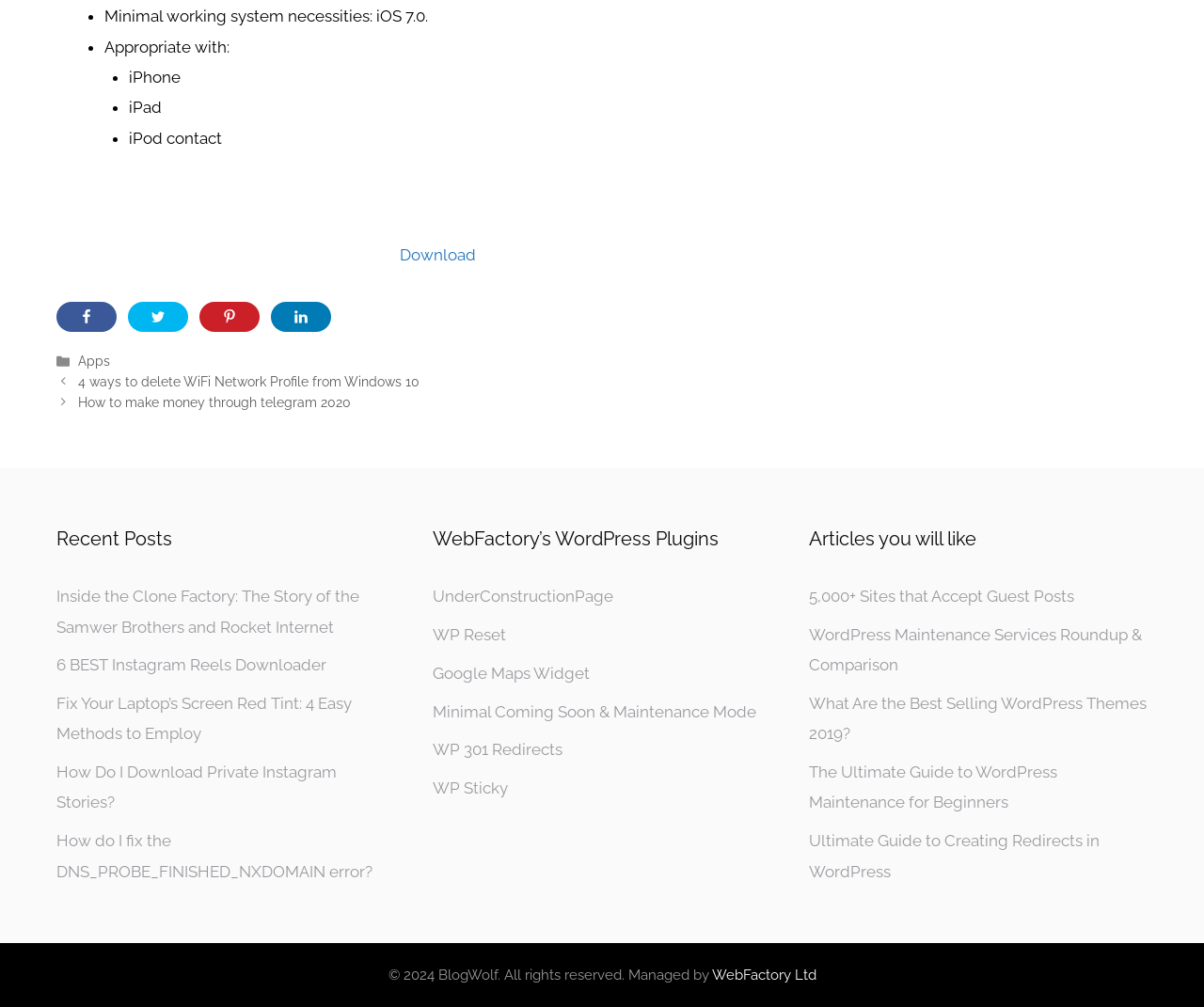Given the description of the UI element: "6 BEST Instagram Reels Downloader", predict the bounding box coordinates in the form of [left, top, right, bottom], with each value being a float between 0 and 1.

[0.047, 0.651, 0.271, 0.67]